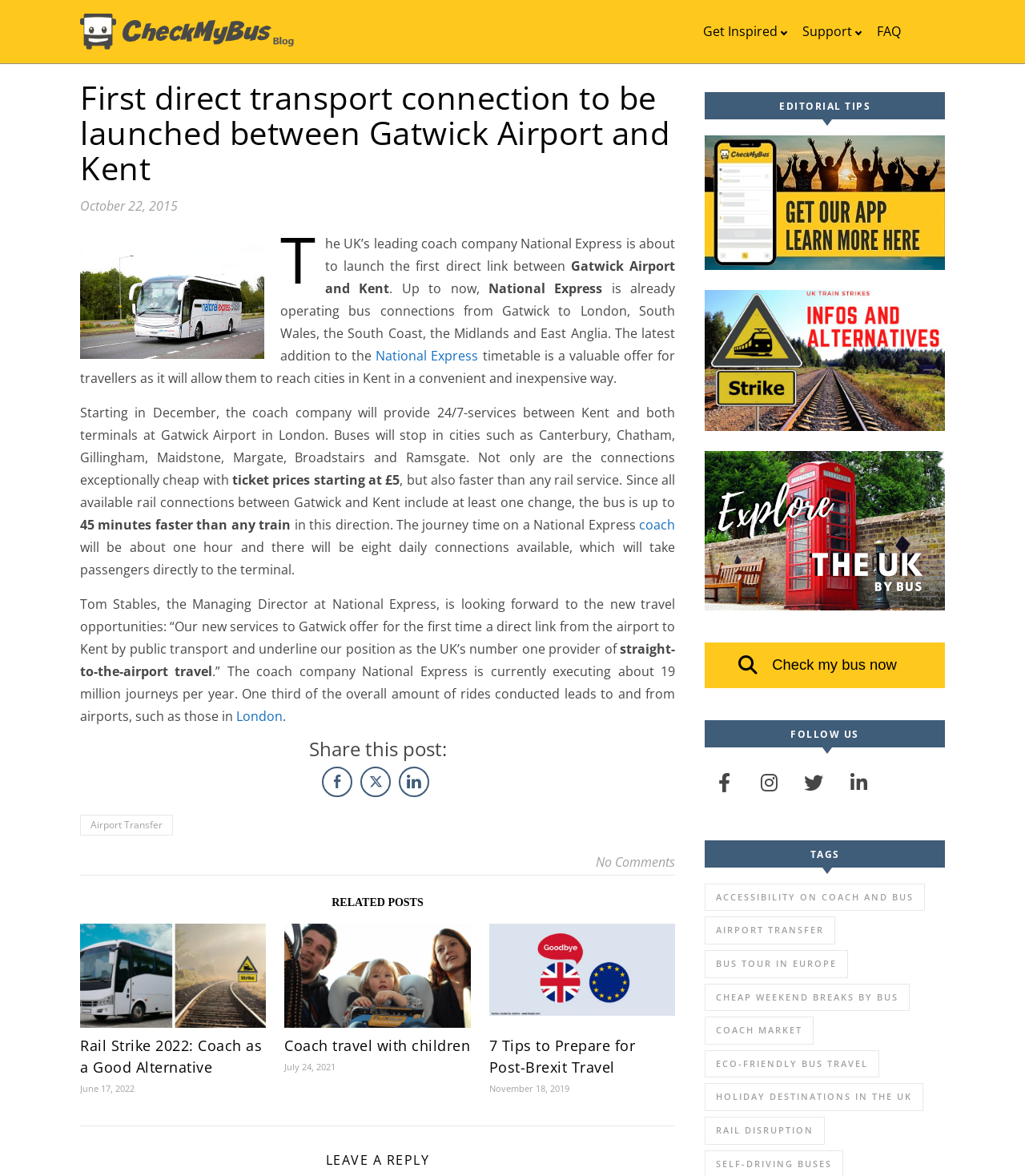Provide the bounding box coordinates of the HTML element described by the text: "Bus Tour in Europe".

[0.688, 0.808, 0.827, 0.831]